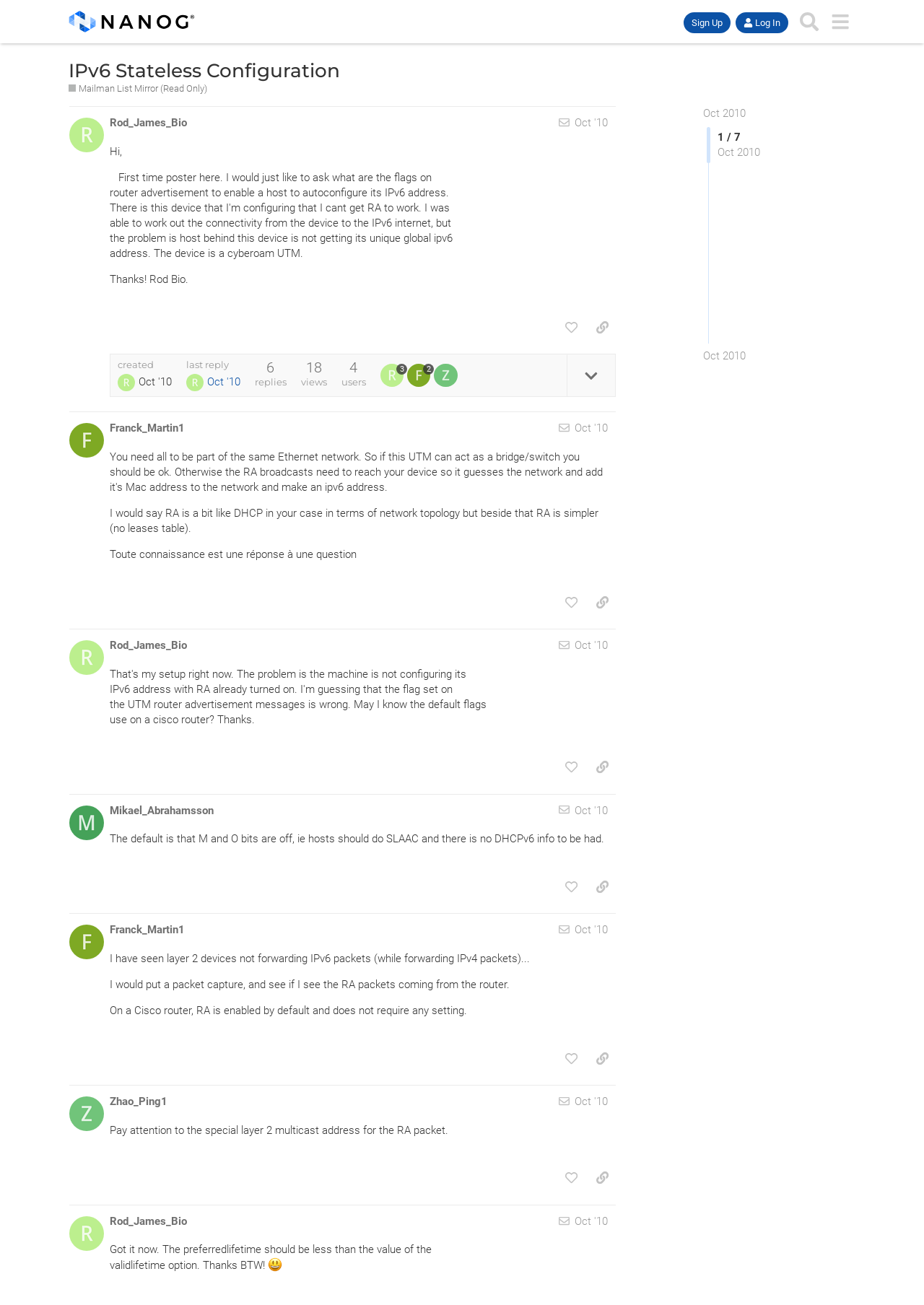Please determine the bounding box coordinates of the clickable area required to carry out the following instruction: "Search in the forum". The coordinates must be four float numbers between 0 and 1, represented as [left, top, right, bottom].

[0.859, 0.005, 0.892, 0.028]